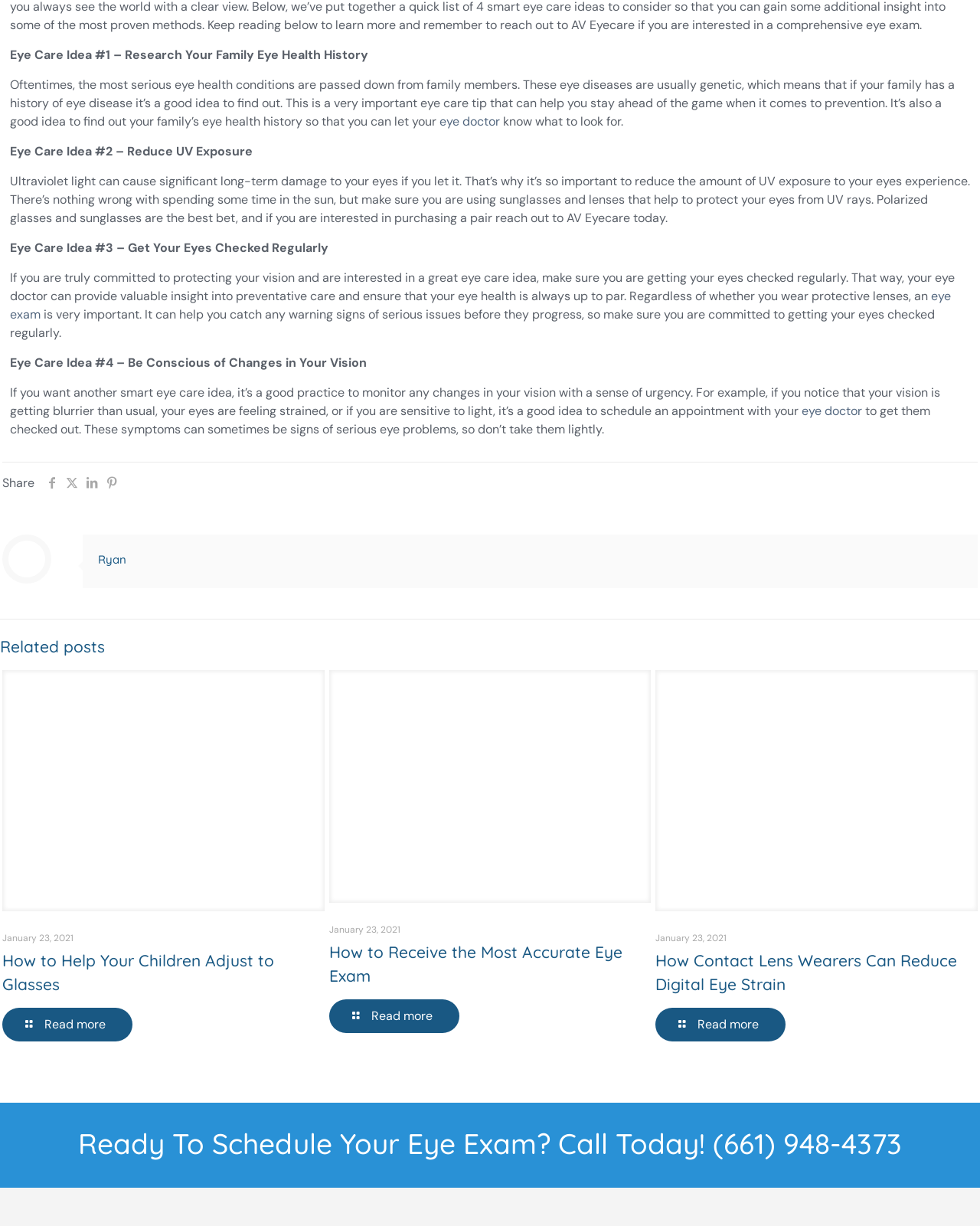How many social media platforms are available for sharing?
Based on the image, answer the question with a single word or brief phrase.

4